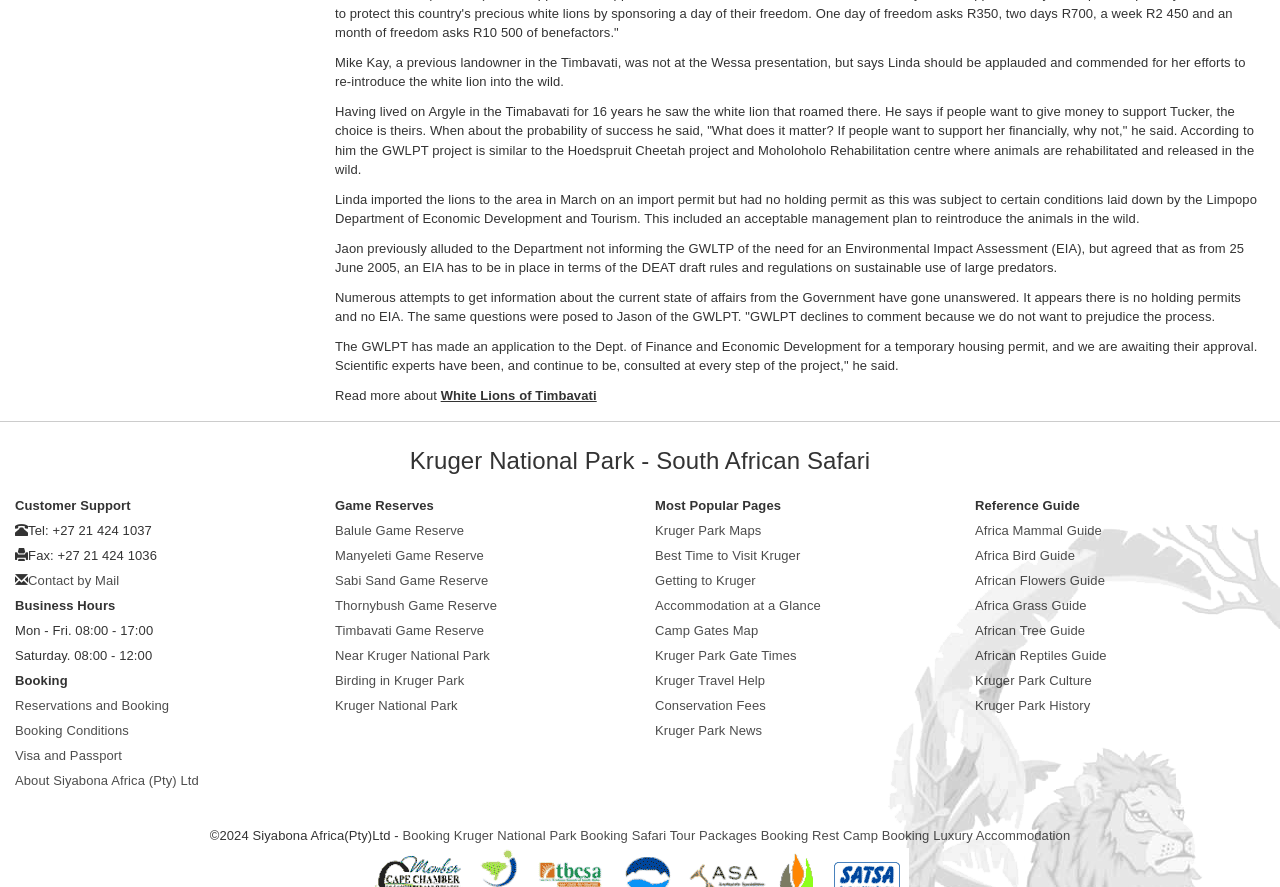Specify the bounding box coordinates of the region I need to click to perform the following instruction: "Learn about Kruger National Park". The coordinates must be four float numbers in the range of 0 to 1, i.e., [left, top, right, bottom].

[0.262, 0.504, 0.68, 0.535]